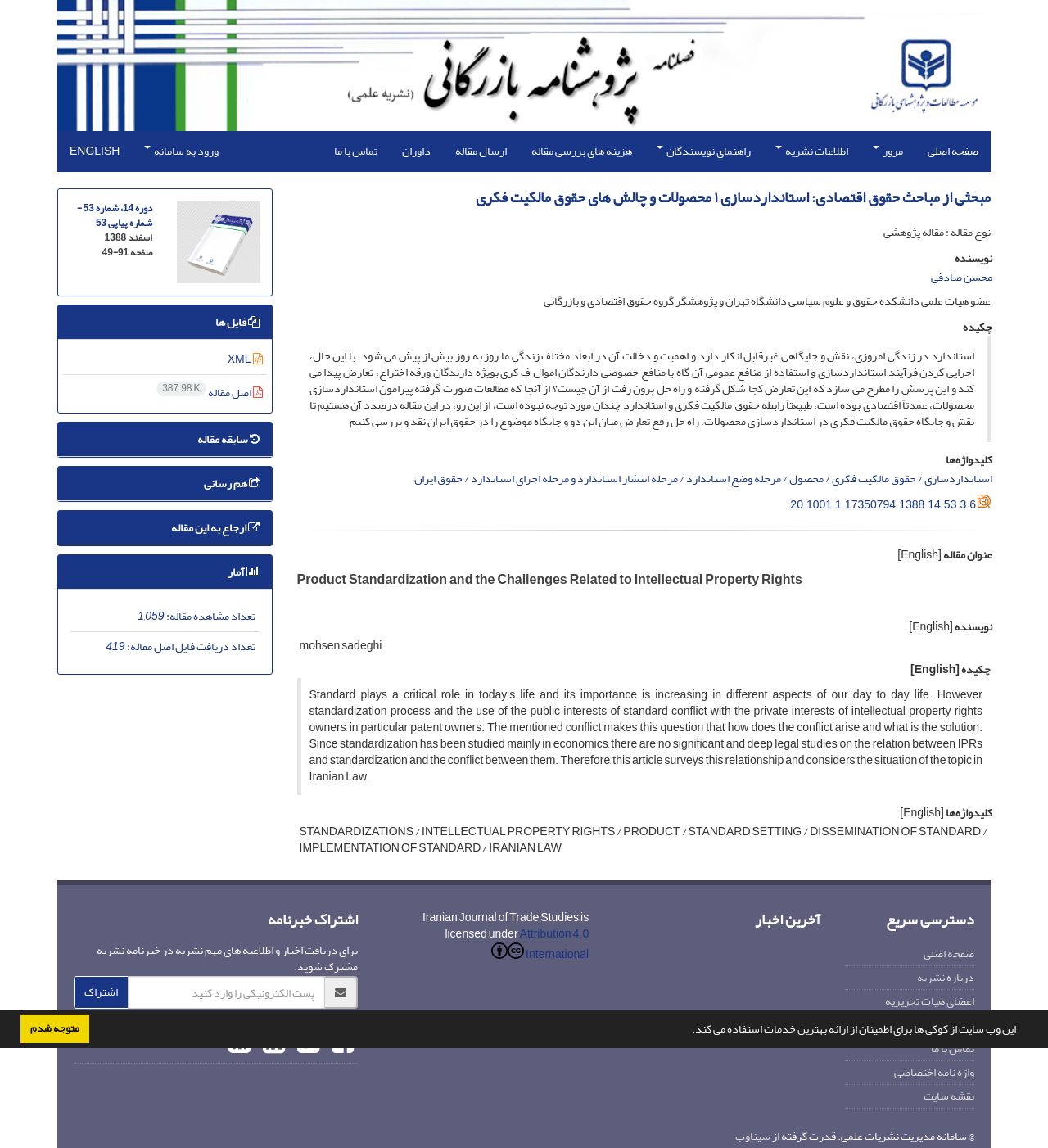Give a short answer to this question using one word or a phrase:
What is the volume and issue number of the journal?

Volume 14, Issue 53